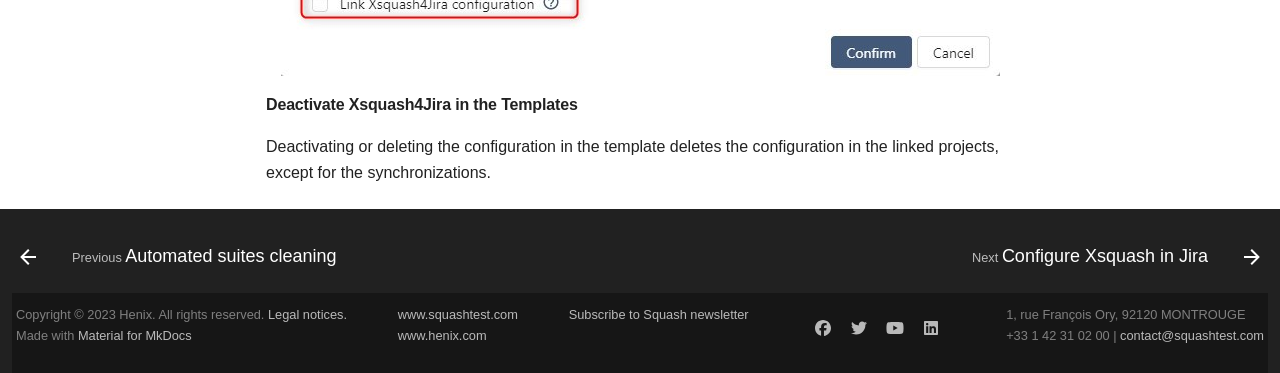What is the address of SquashTest?
Using the image, give a concise answer in the form of a single word or short phrase.

1, rue François Ory, 92120 MONTROUGE